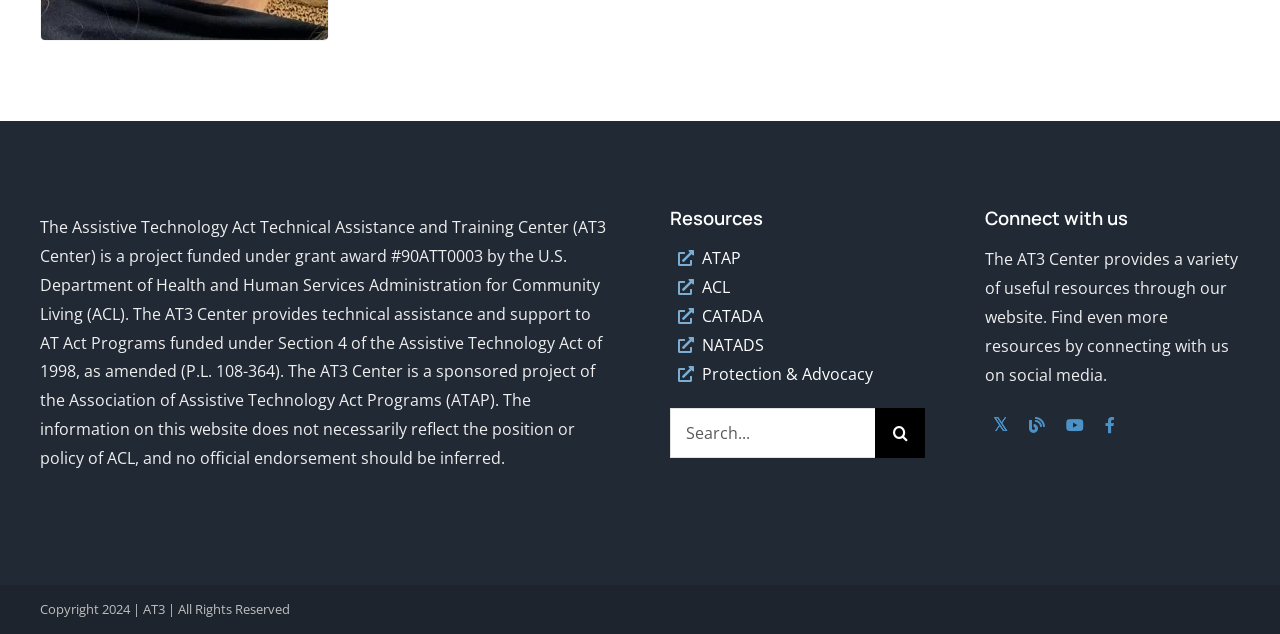Identify the bounding box coordinates of the element that should be clicked to fulfill this task: "View the 'Keflavik Airport transfer to Reykjavik' article". The coordinates should be provided as four float numbers between 0 and 1, i.e., [left, top, right, bottom].

None